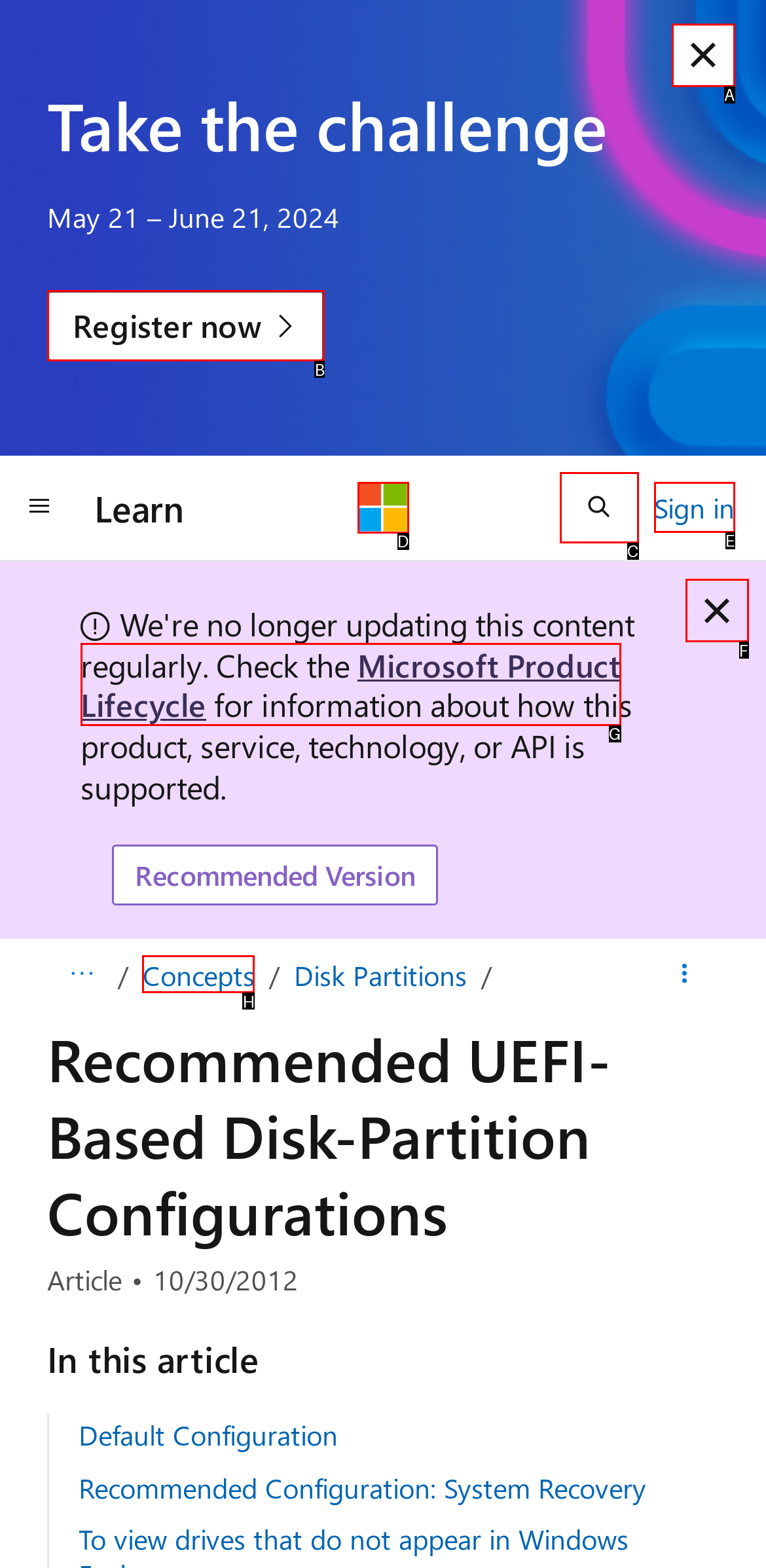Based on the description: Microsoft Product Lifecycle, find the HTML element that matches it. Provide your answer as the letter of the chosen option.

G